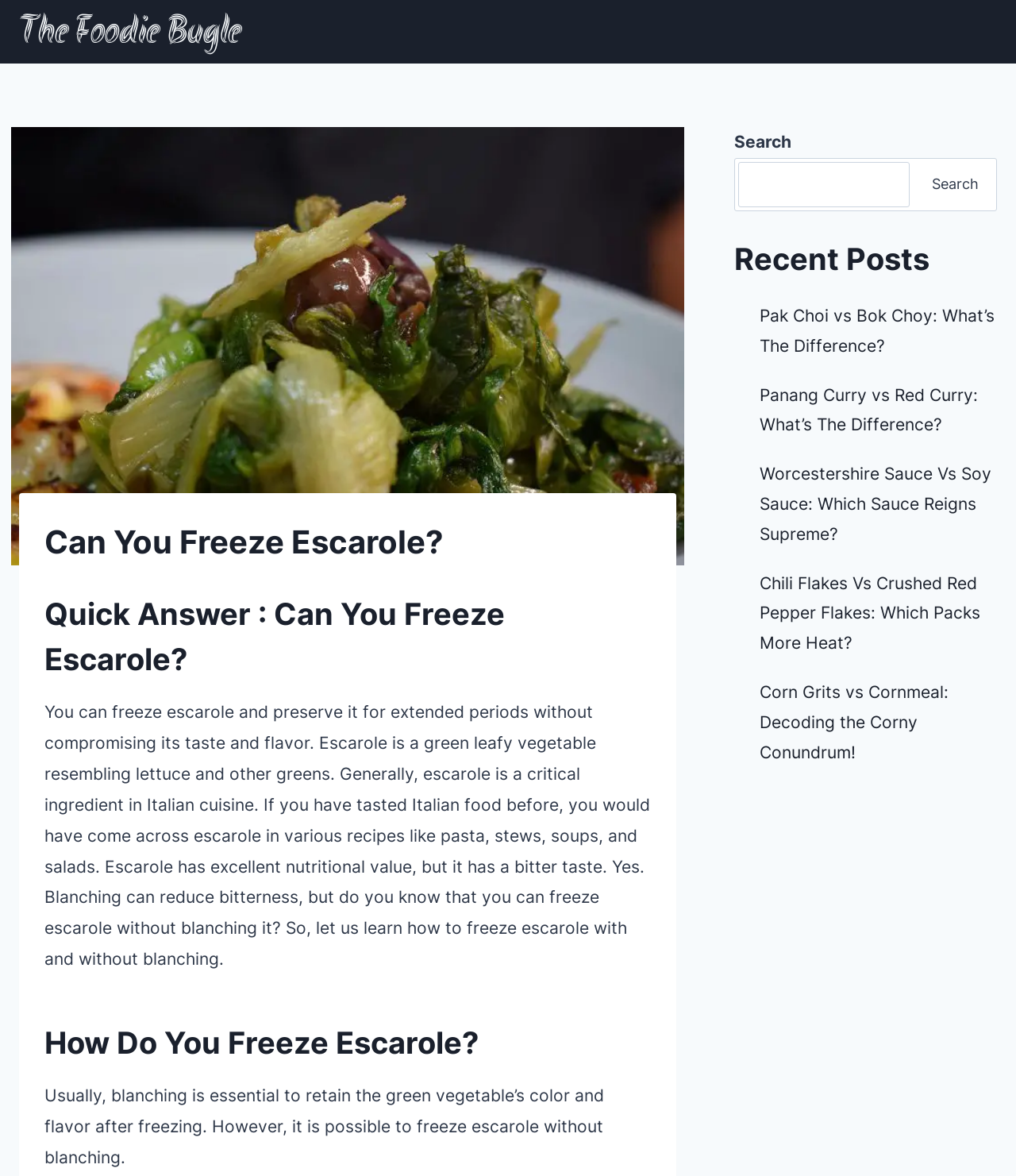Determine the bounding box of the UI component based on this description: "The Foodie Bugle". The bounding box coordinates should be four float values between 0 and 1, i.e., [left, top, right, bottom].

[0.019, 0.007, 0.238, 0.047]